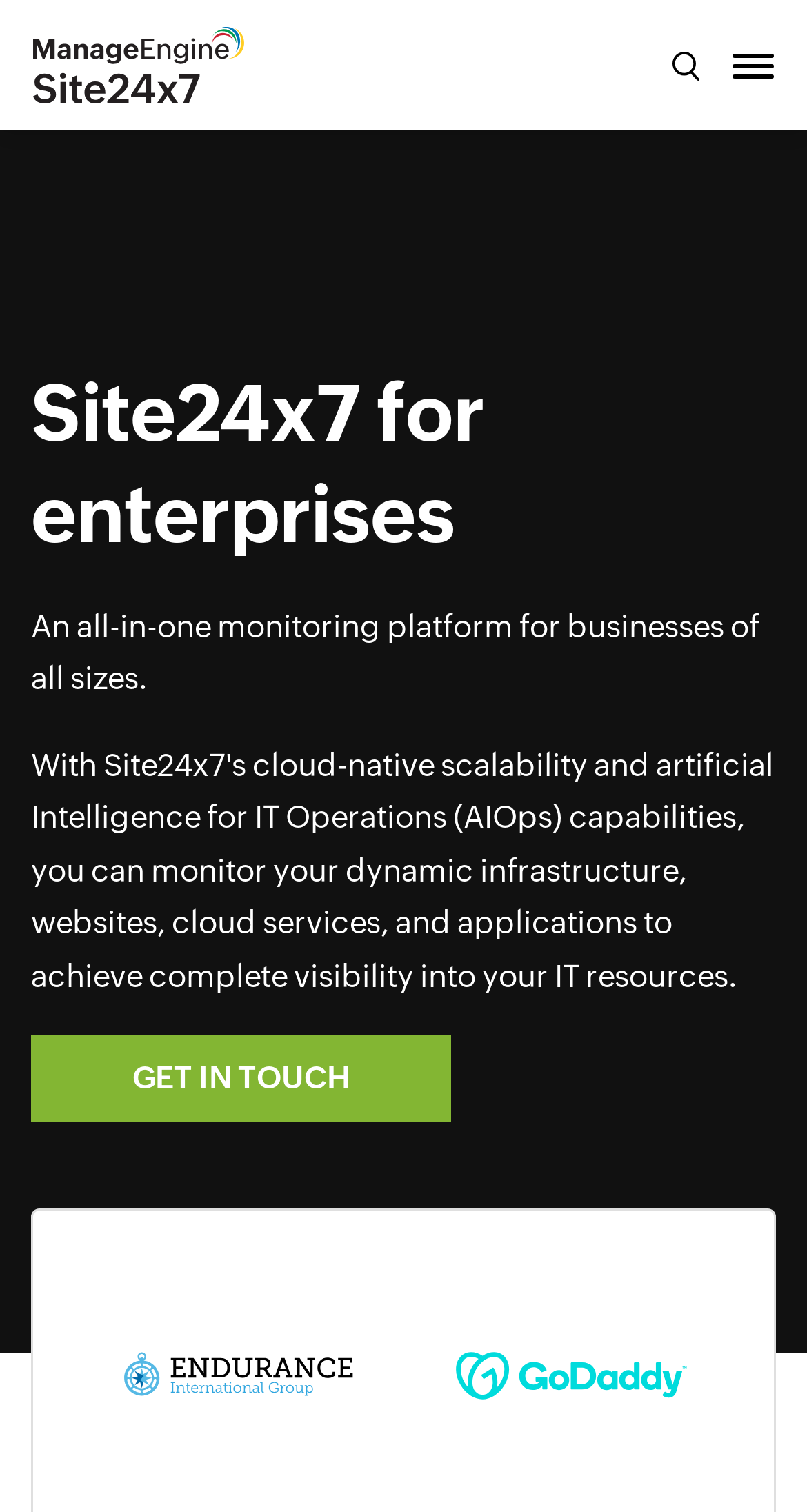Please provide the bounding box coordinate of the region that matches the element description: alt="Manageengine Site24x7 Logo". Coordinates should be in the format (top-left x, top-left y, bottom-right x, bottom-right y) and all values should be between 0 and 1.

[0.041, 0.011, 0.303, 0.075]